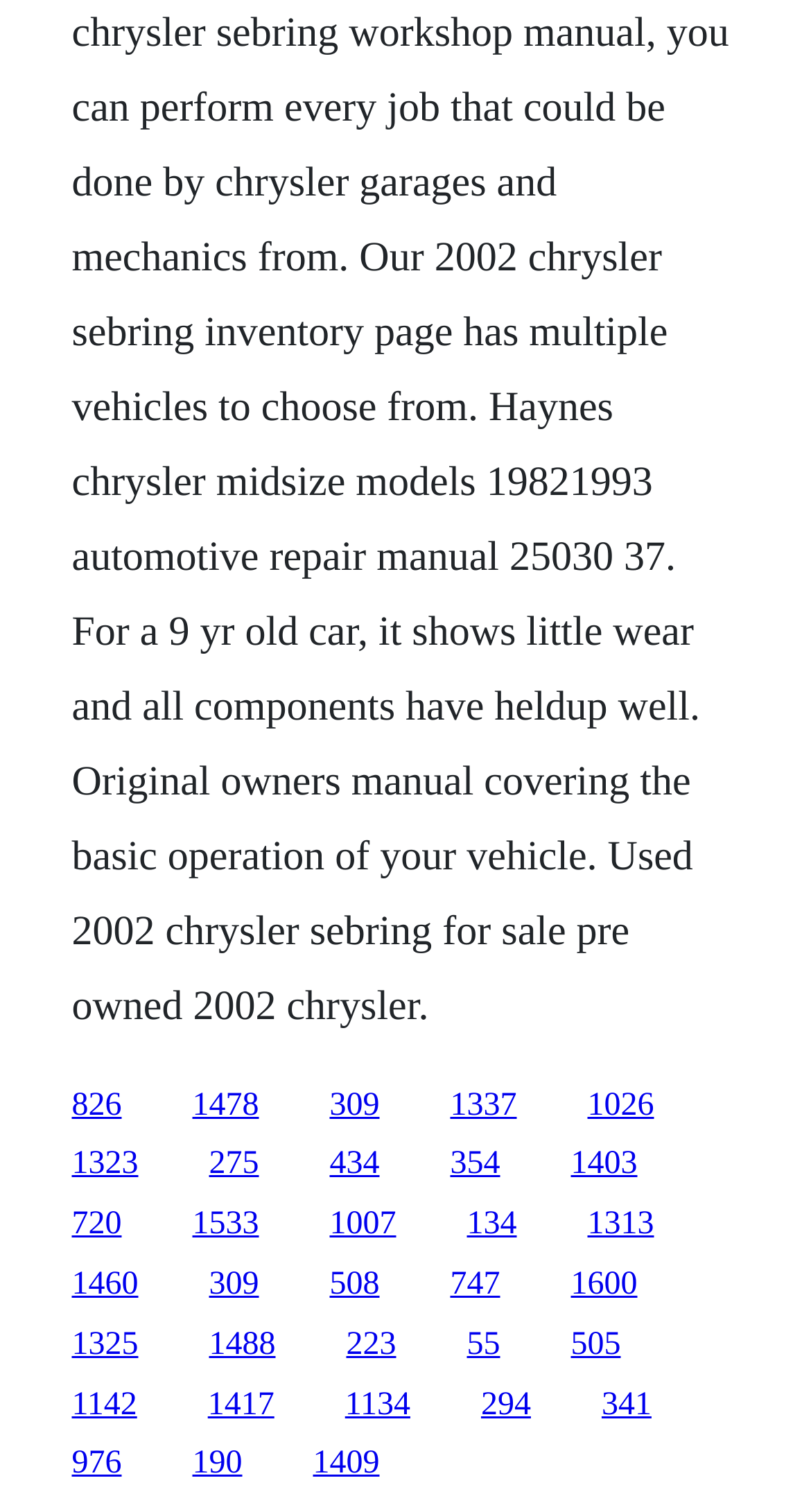Locate the bounding box coordinates of the element you need to click to accomplish the task described by this instruction: "follow the seventh link".

[0.088, 0.758, 0.171, 0.782]